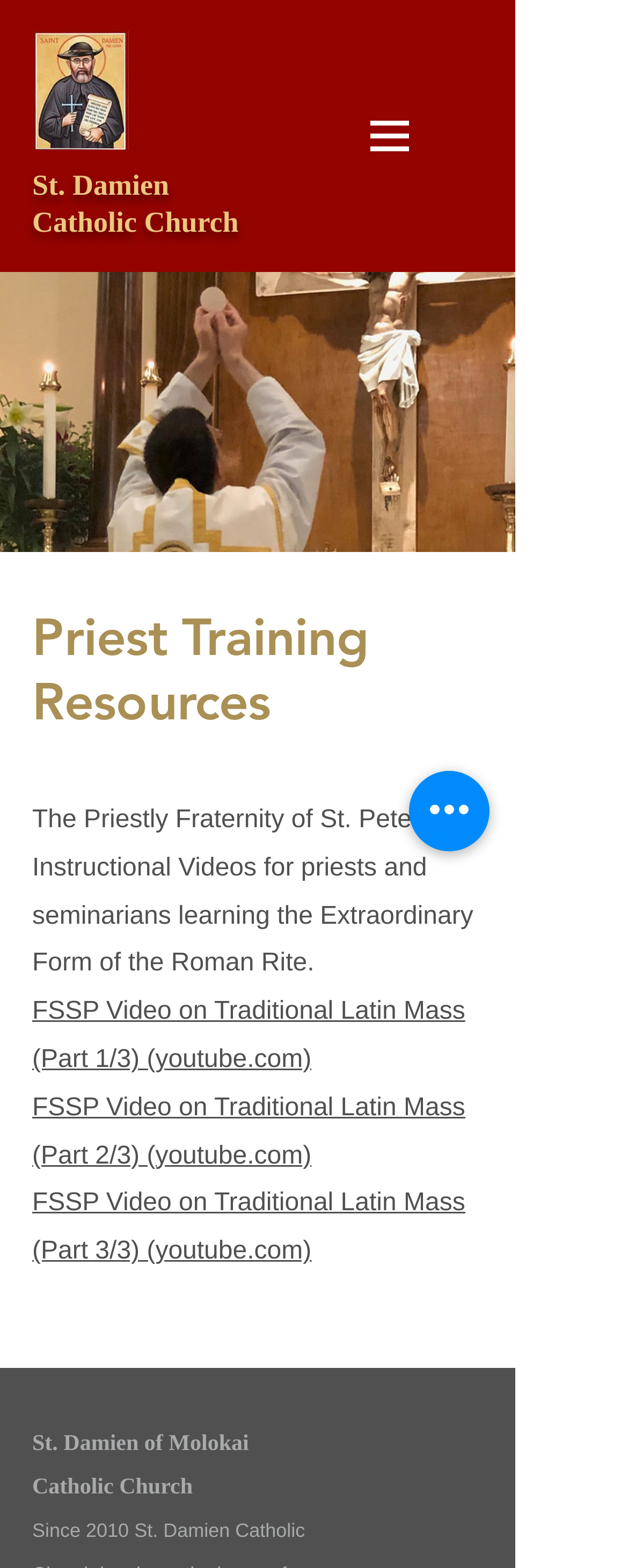Determine the bounding box coordinates (top-left x, top-left y, bottom-right x, bottom-right y) of the UI element described in the following text: aria-label="Quick actions"

[0.651, 0.492, 0.779, 0.543]